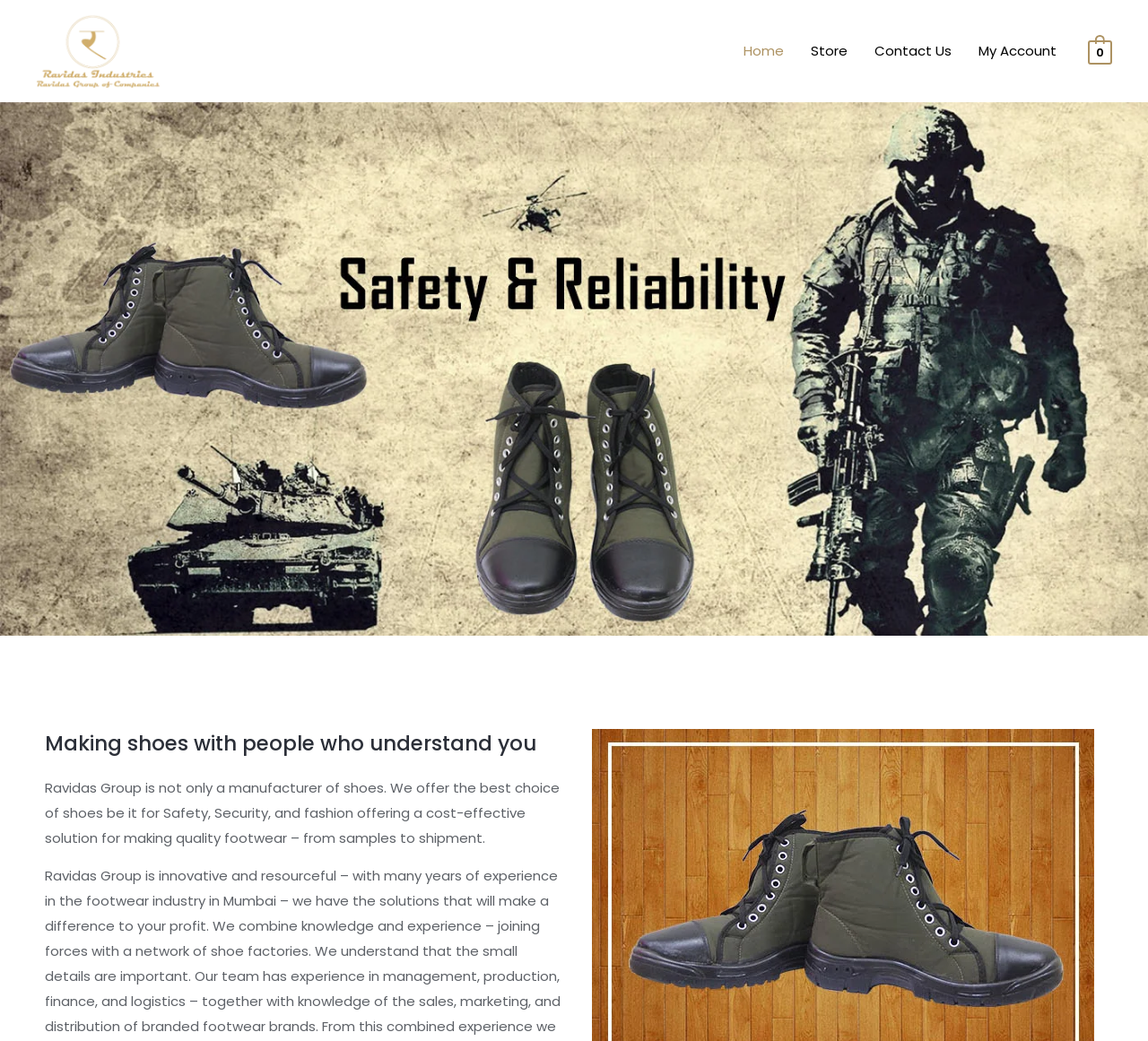Identify the bounding box coordinates for the UI element described by the following text: "0". Provide the coordinates as four float numbers between 0 and 1, in the format [left, top, right, bottom].

[0.948, 0.04, 0.969, 0.058]